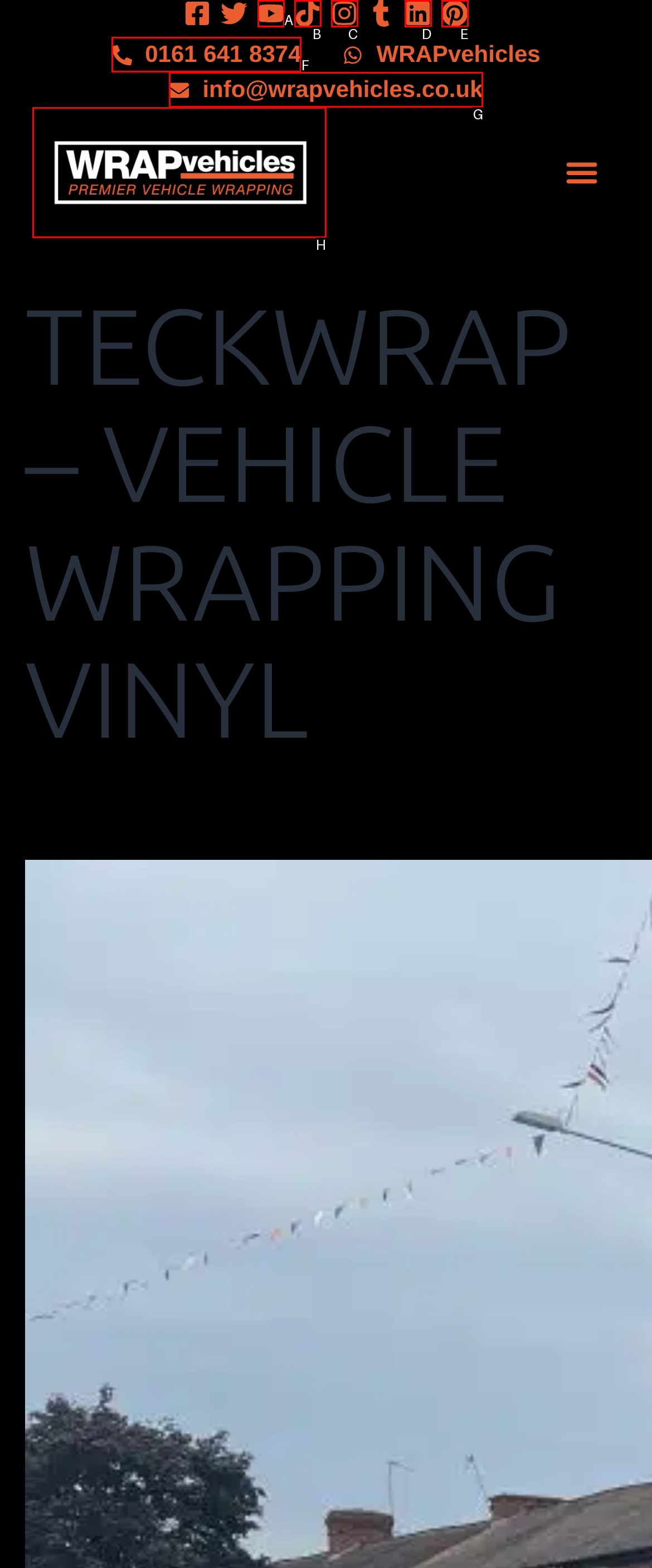Using the description: 0161 641 8374
Identify the letter of the corresponding UI element from the choices available.

F